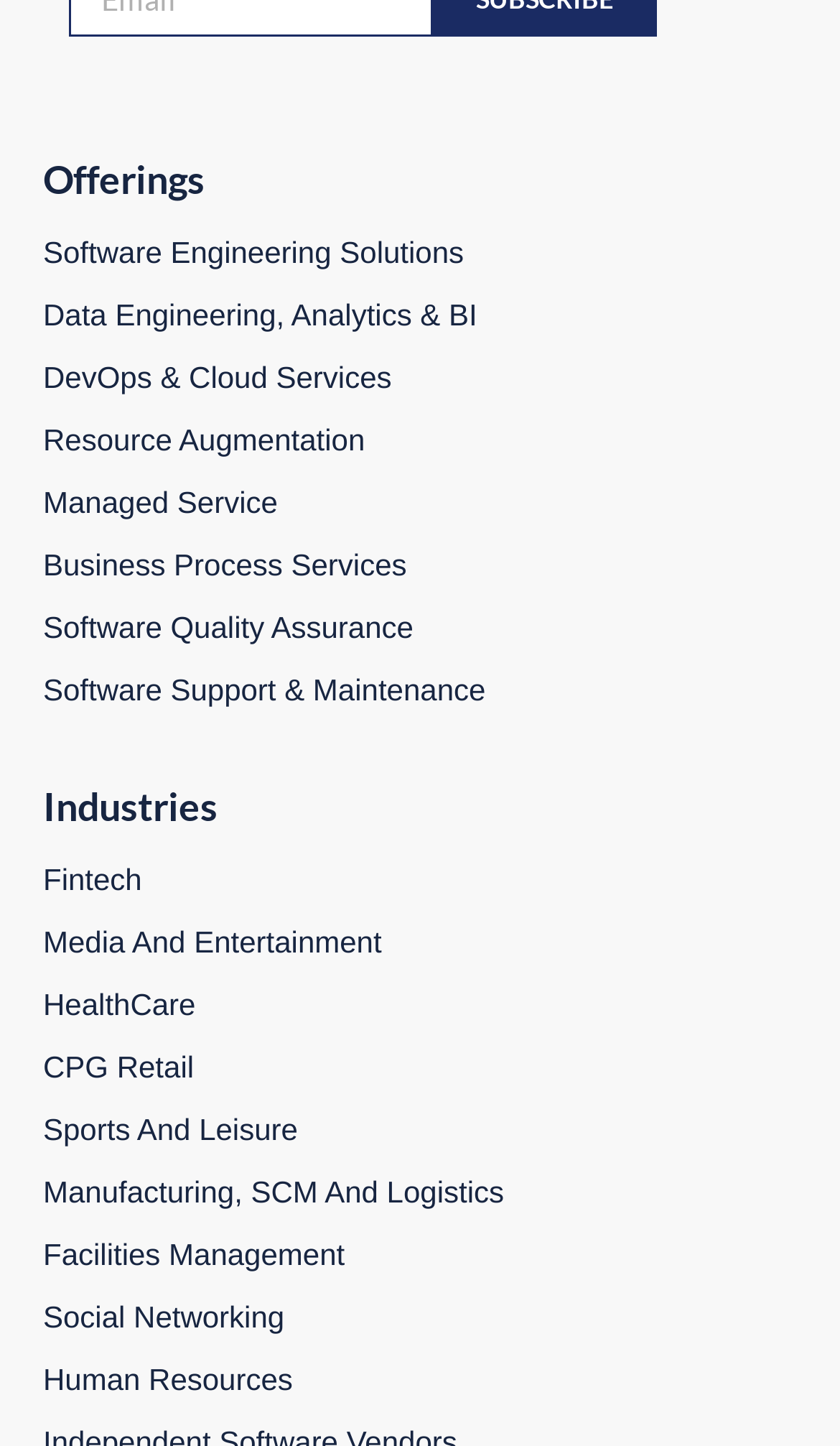What industries does the company serve?
Respond with a short answer, either a single word or a phrase, based on the image.

Fintech, Media, Healthcare, etc.